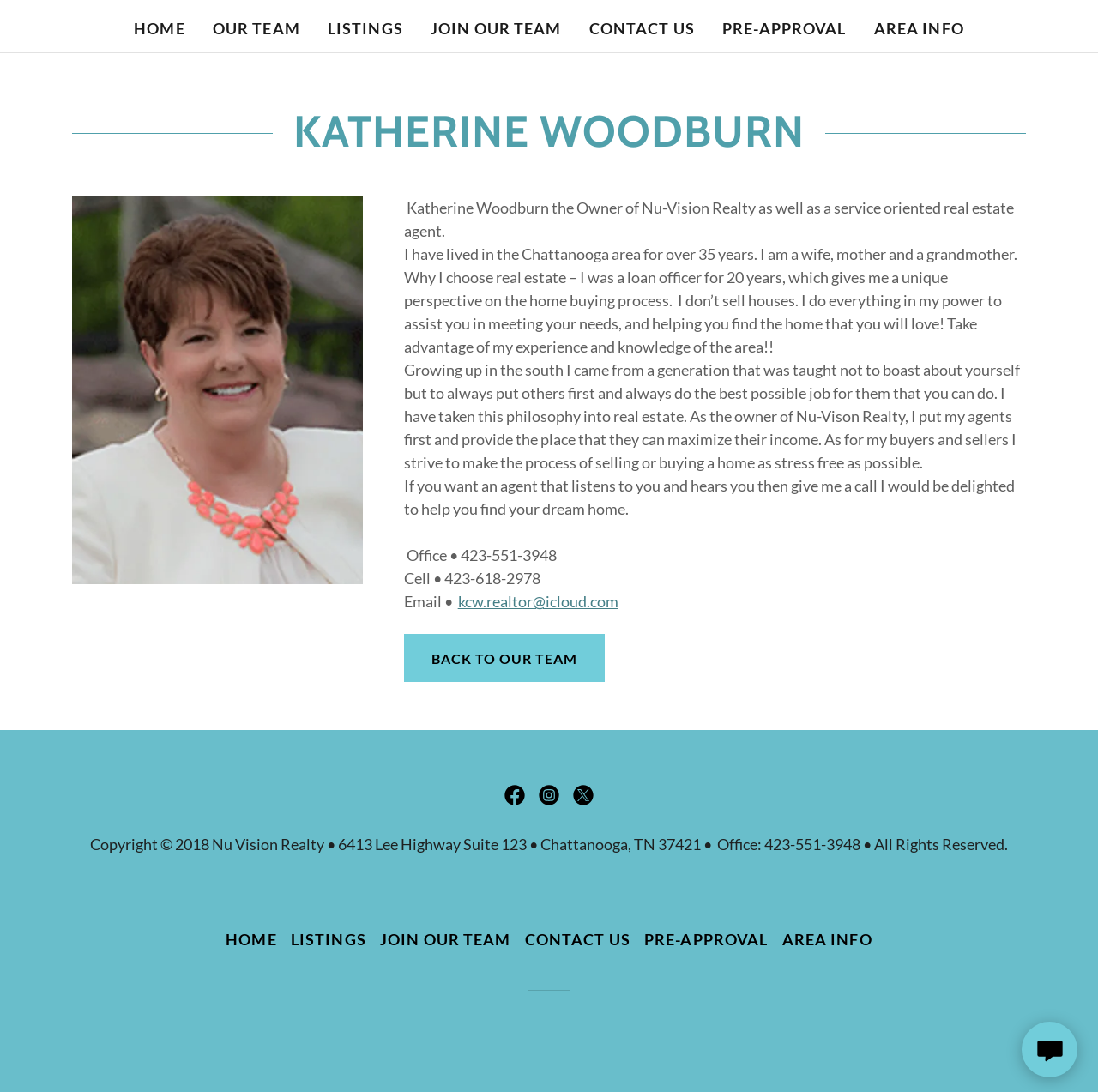Please identify the bounding box coordinates of the element's region that needs to be clicked to fulfill the following instruction: "Contact Katherine Woodburn". The bounding box coordinates should consist of four float numbers between 0 and 1, i.e., [left, top, right, bottom].

[0.368, 0.5, 0.507, 0.517]